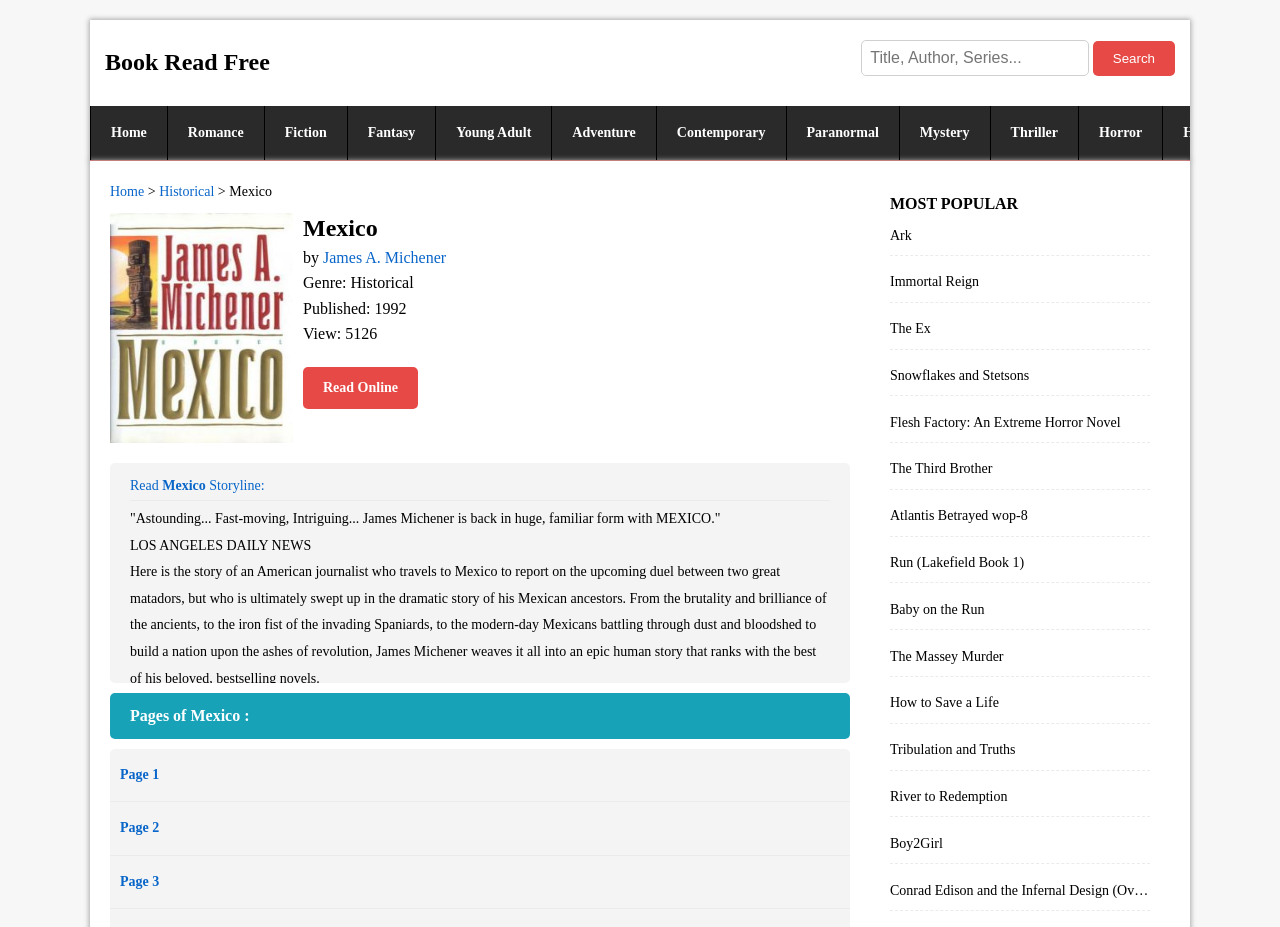Locate the bounding box coordinates of the clickable area needed to fulfill the instruction: "Read Mexico online".

[0.237, 0.396, 0.327, 0.442]